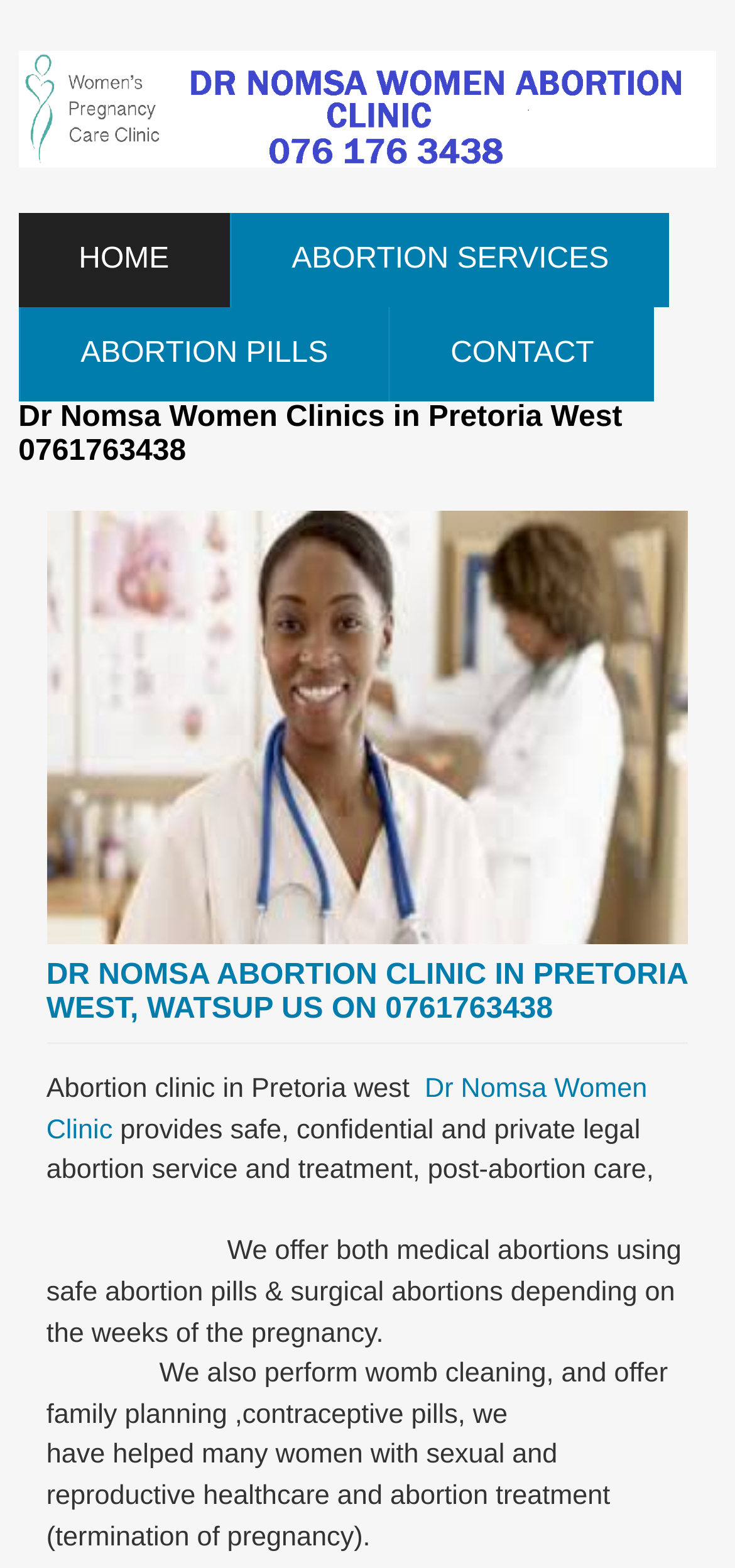Locate and provide the bounding box coordinates for the HTML element that matches this description: "Dr Nomsa Women Clinic".

[0.063, 0.685, 0.881, 0.73]